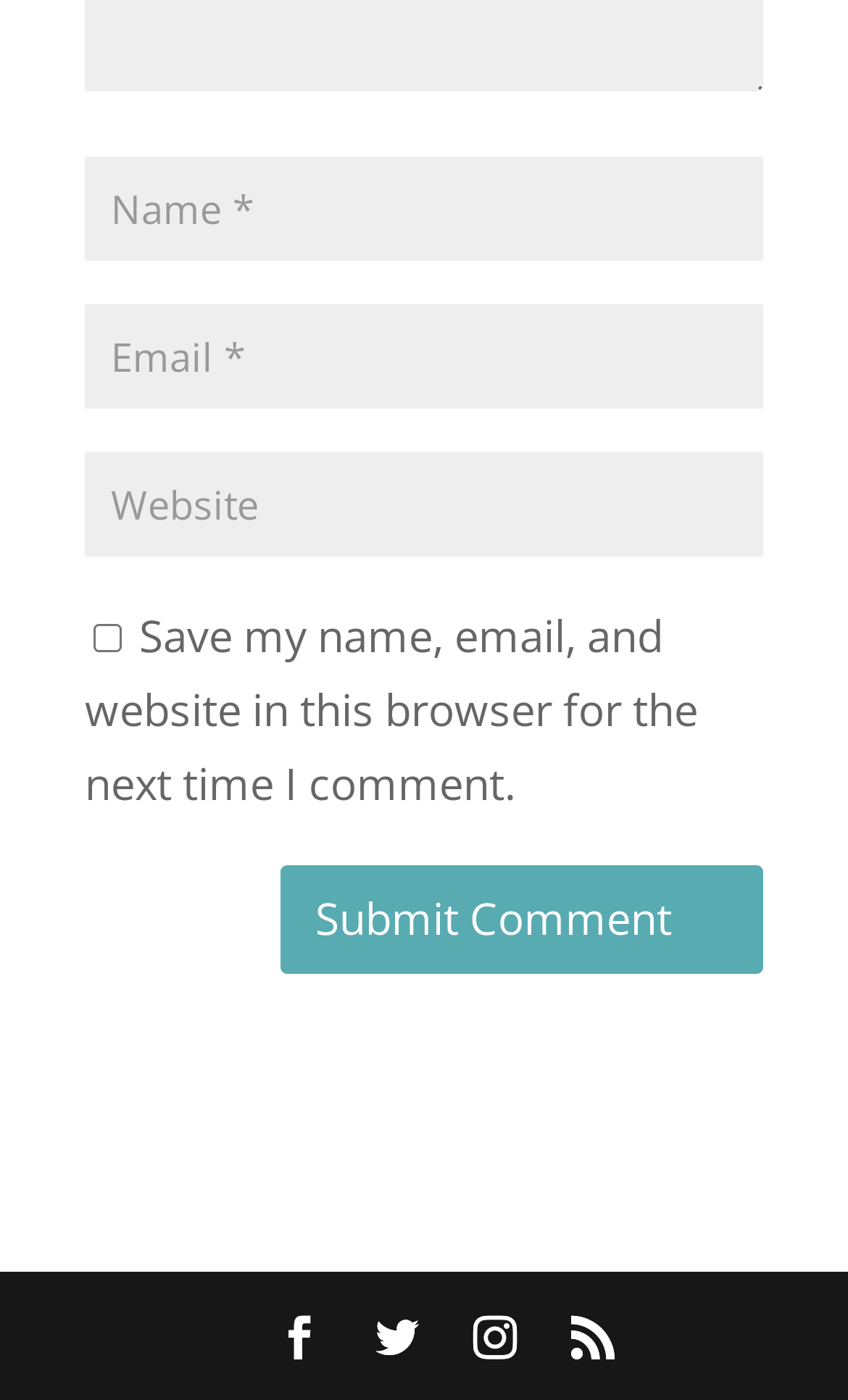Determine the bounding box coordinates of the region that needs to be clicked to achieve the task: "Input your email".

[0.1, 0.217, 0.9, 0.291]